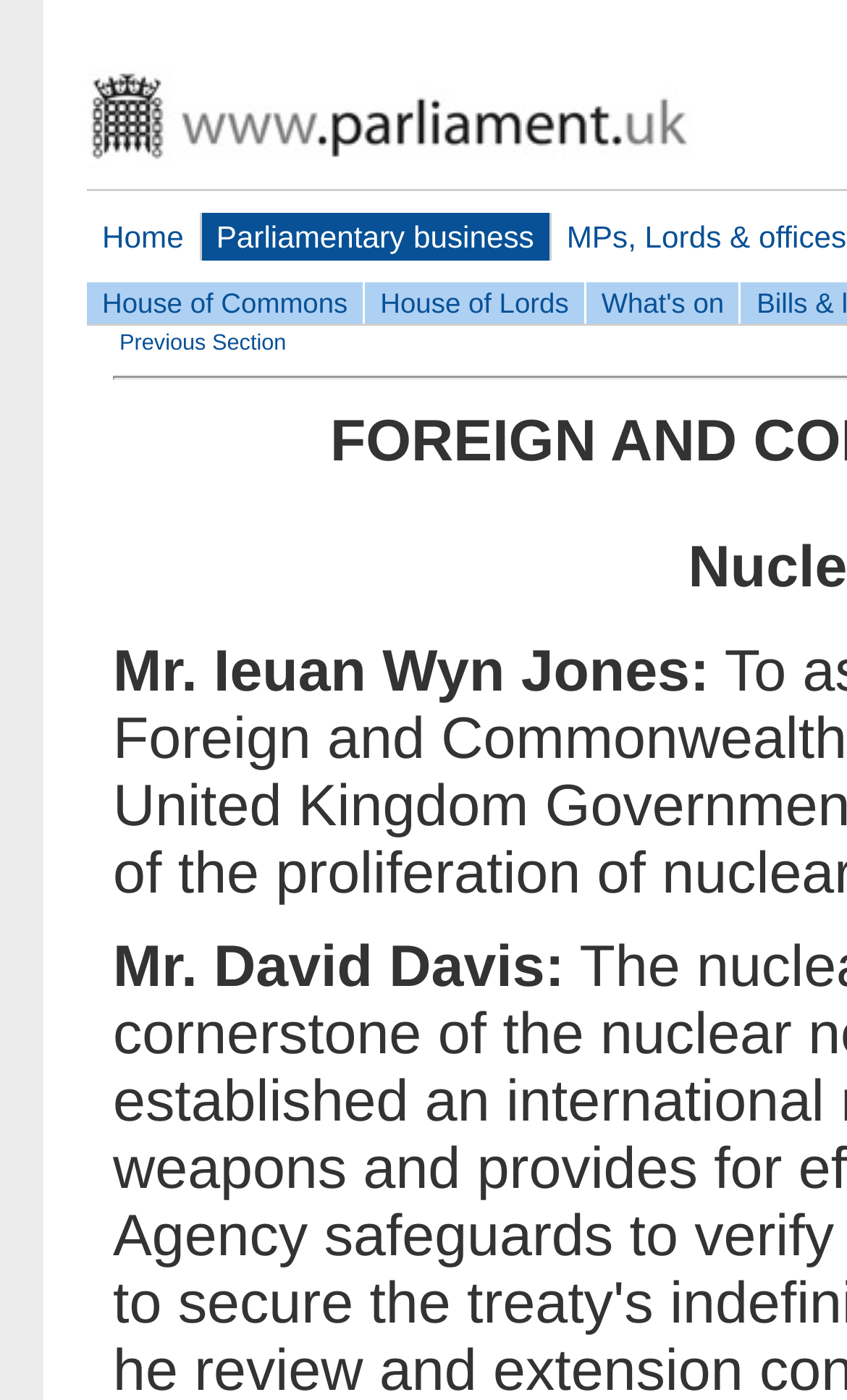Provide a brief response to the question below using a single word or phrase: 
What is the name of the first speaker?

Mr. Ieuan Wyn Jones